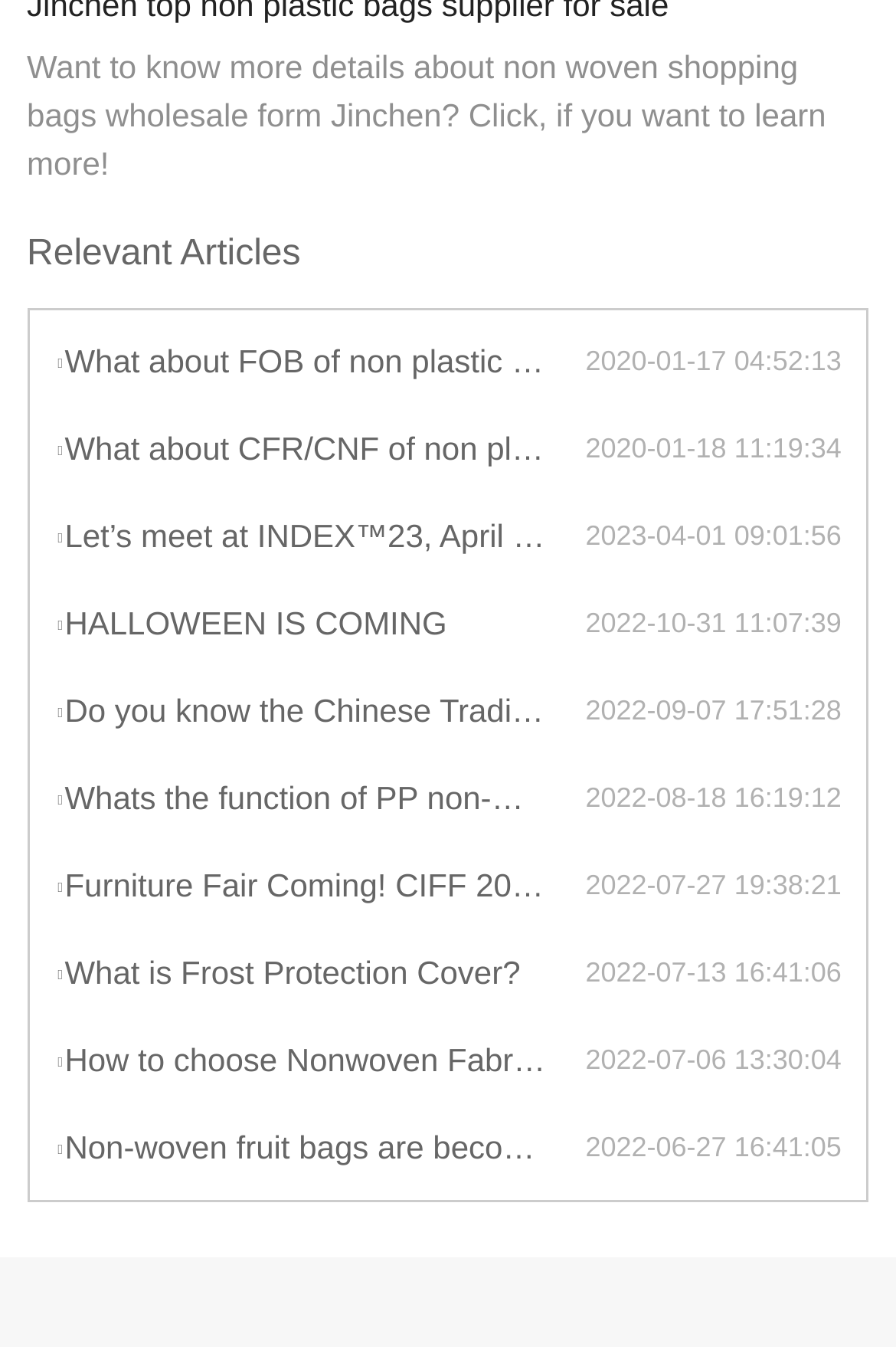How many articles were published in 2022?
Refer to the image and provide a detailed answer to the question.

I counted the number of StaticText elements with dates in 2022, which are likely article publication dates, and found 9 of them.